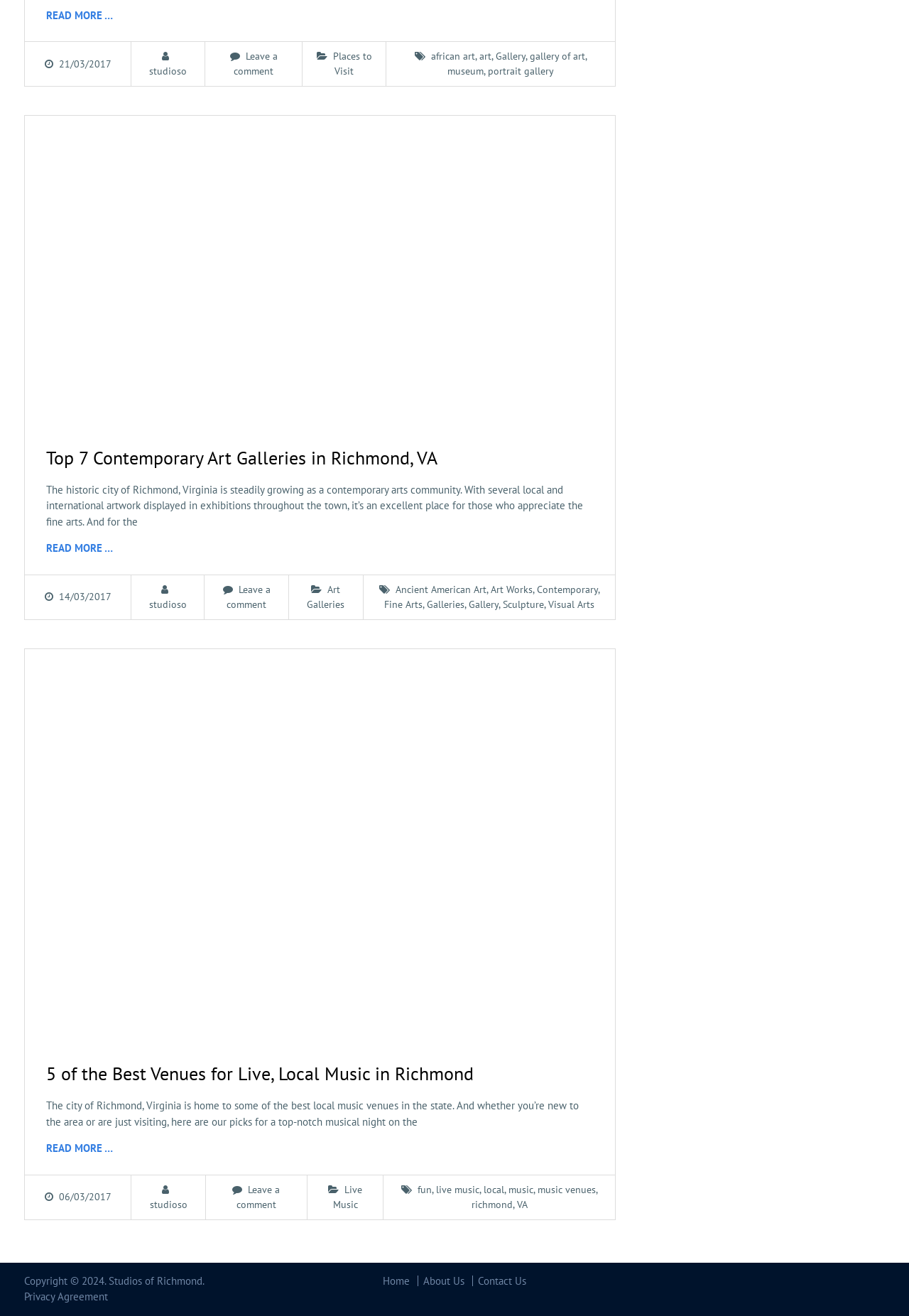Please find the bounding box coordinates of the element that must be clicked to perform the given instruction: "Check the 'Copyright © 2024. Studios of Richmond.' information". The coordinates should be four float numbers from 0 to 1, i.e., [left, top, right, bottom].

[0.027, 0.968, 0.225, 0.978]